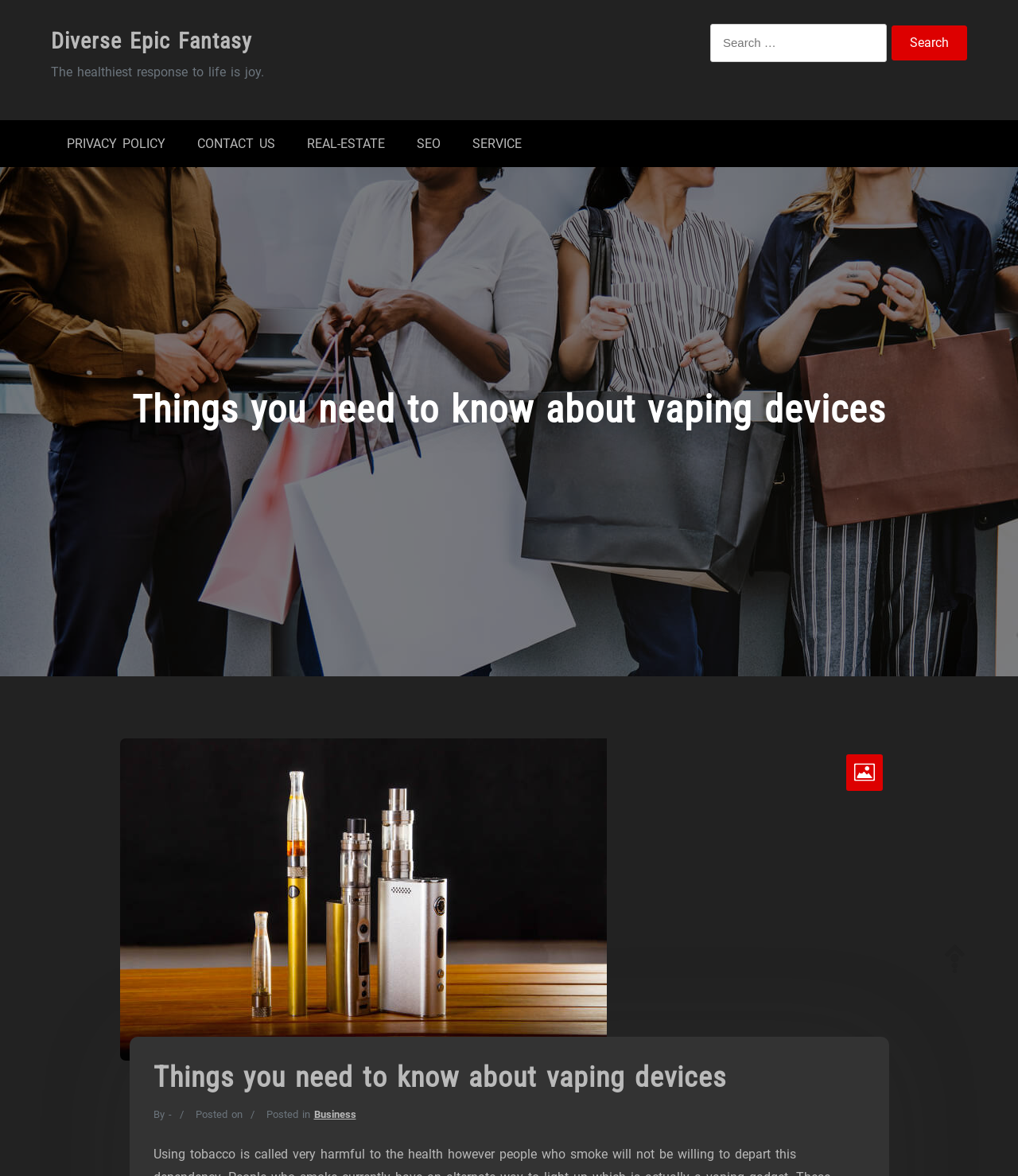Kindly provide the bounding box coordinates of the section you need to click on to fulfill the given instruction: "Contact us".

[0.178, 0.102, 0.286, 0.142]